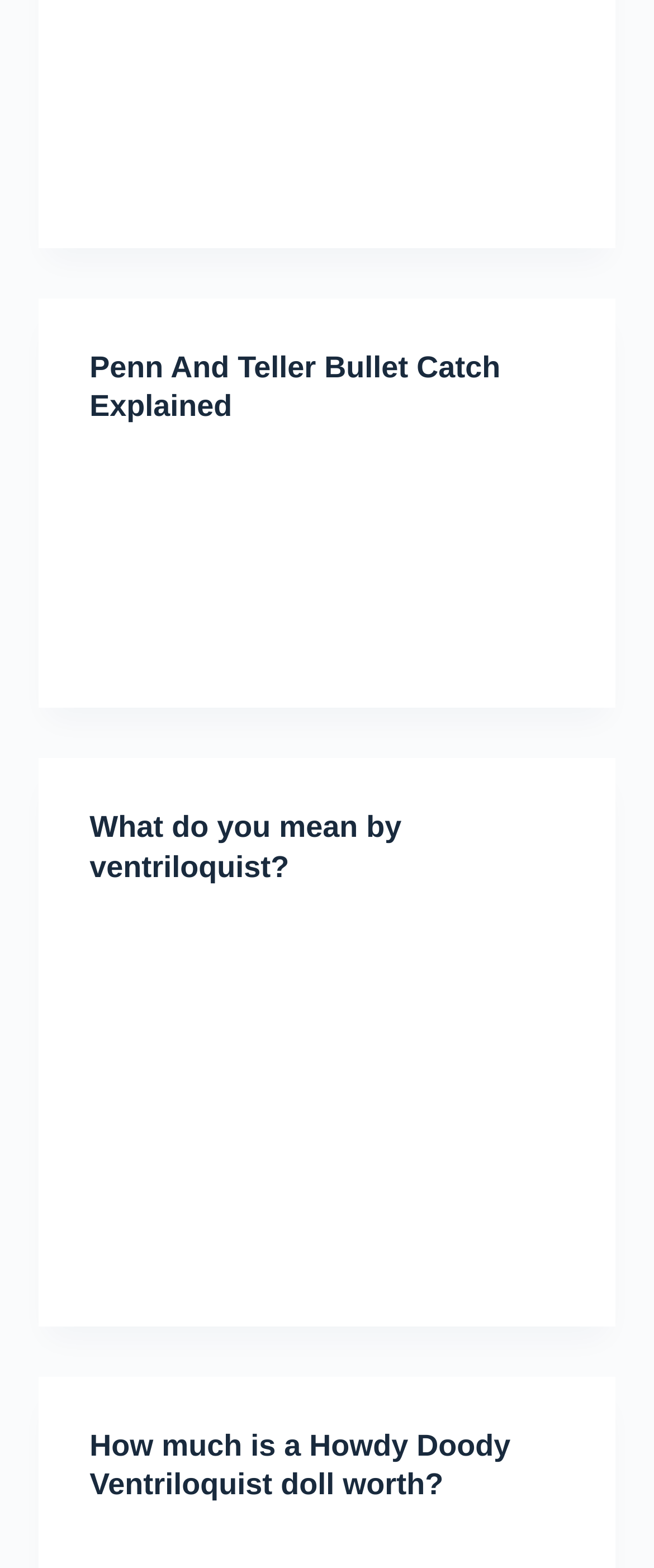What is the topic of the first article?
Using the visual information, reply with a single word or short phrase.

Penn And Teller Bullet Catch